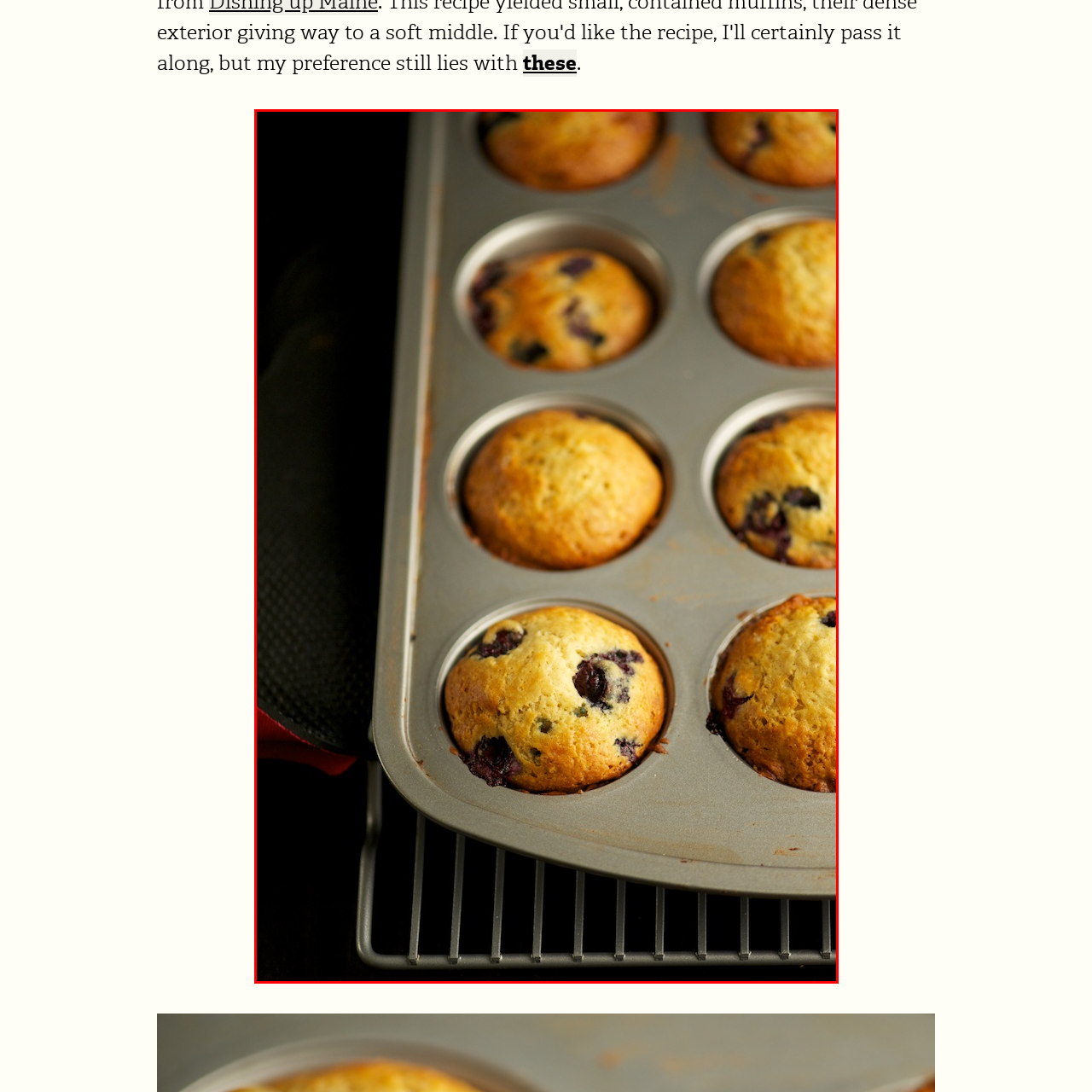Carefully describe the image located within the red boundary.

The image showcases a freshly baked tray of muffins, prominently featuring a delightful assortment of blueberry muffins. The muffins have a golden-brown top, indicating they are perfectly baked, with some showing bursts of dark blueberries peeking through the light batter. The tray is positioned on a cooling rack, which allows for steam to escape, enhancing the texture of the muffins. The background is subtly blurred, drawing the viewer's attention to the delectable treats in the foreground. This scene captures the essence of home baking, evoking warmth and a sense of delicious anticipation.